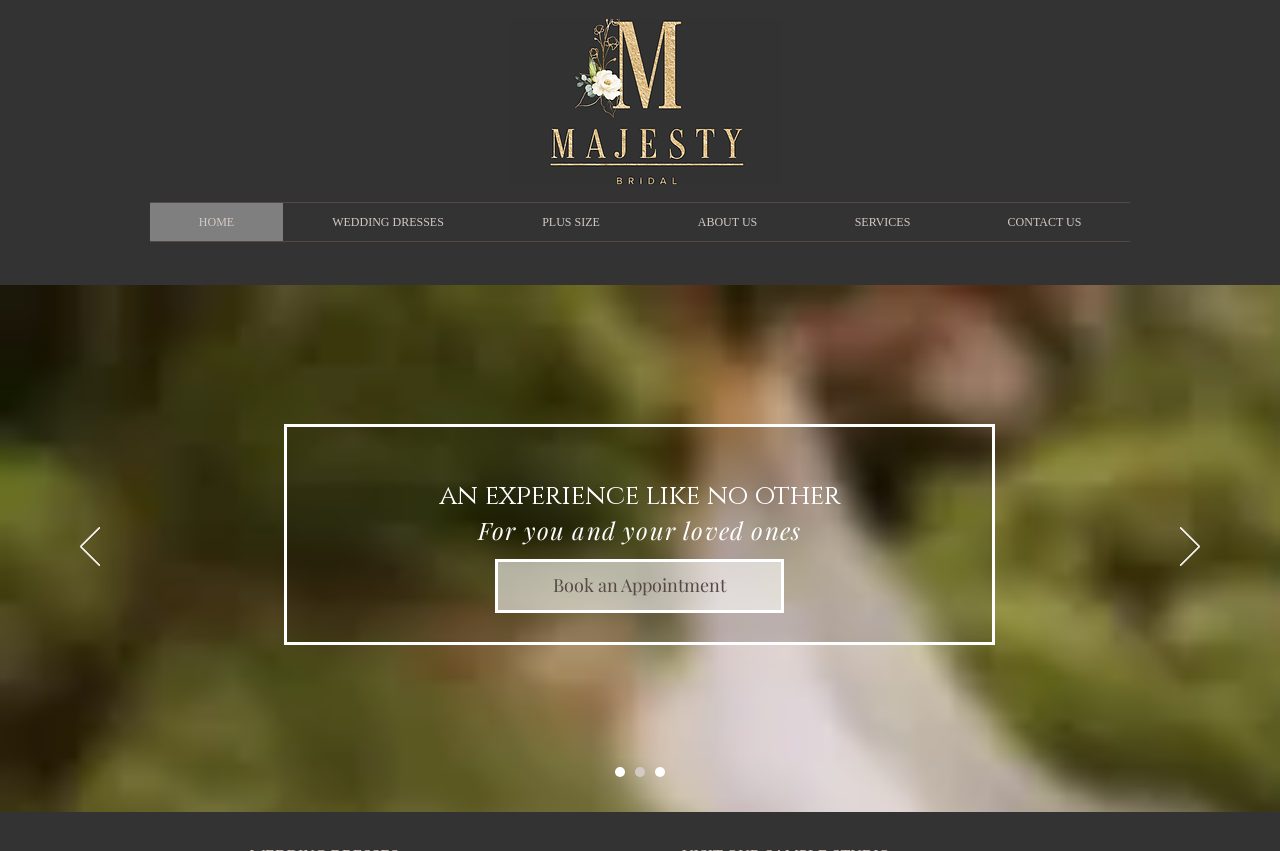How many navigation links are available?
Answer the question using a single word or phrase, according to the image.

6